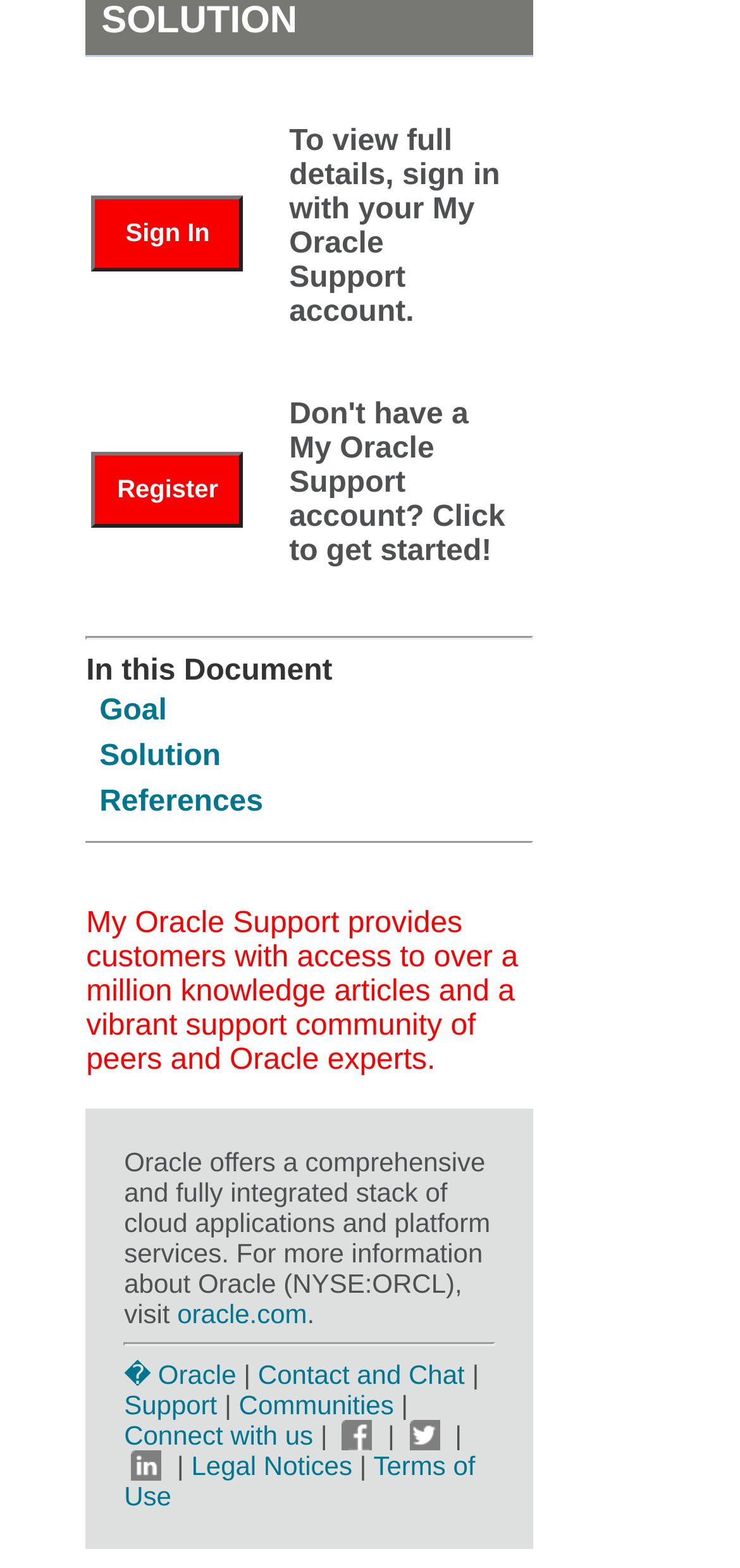Extract the bounding box for the UI element that matches this description: "Contact and Chat".

[0.349, 0.867, 0.628, 0.886]